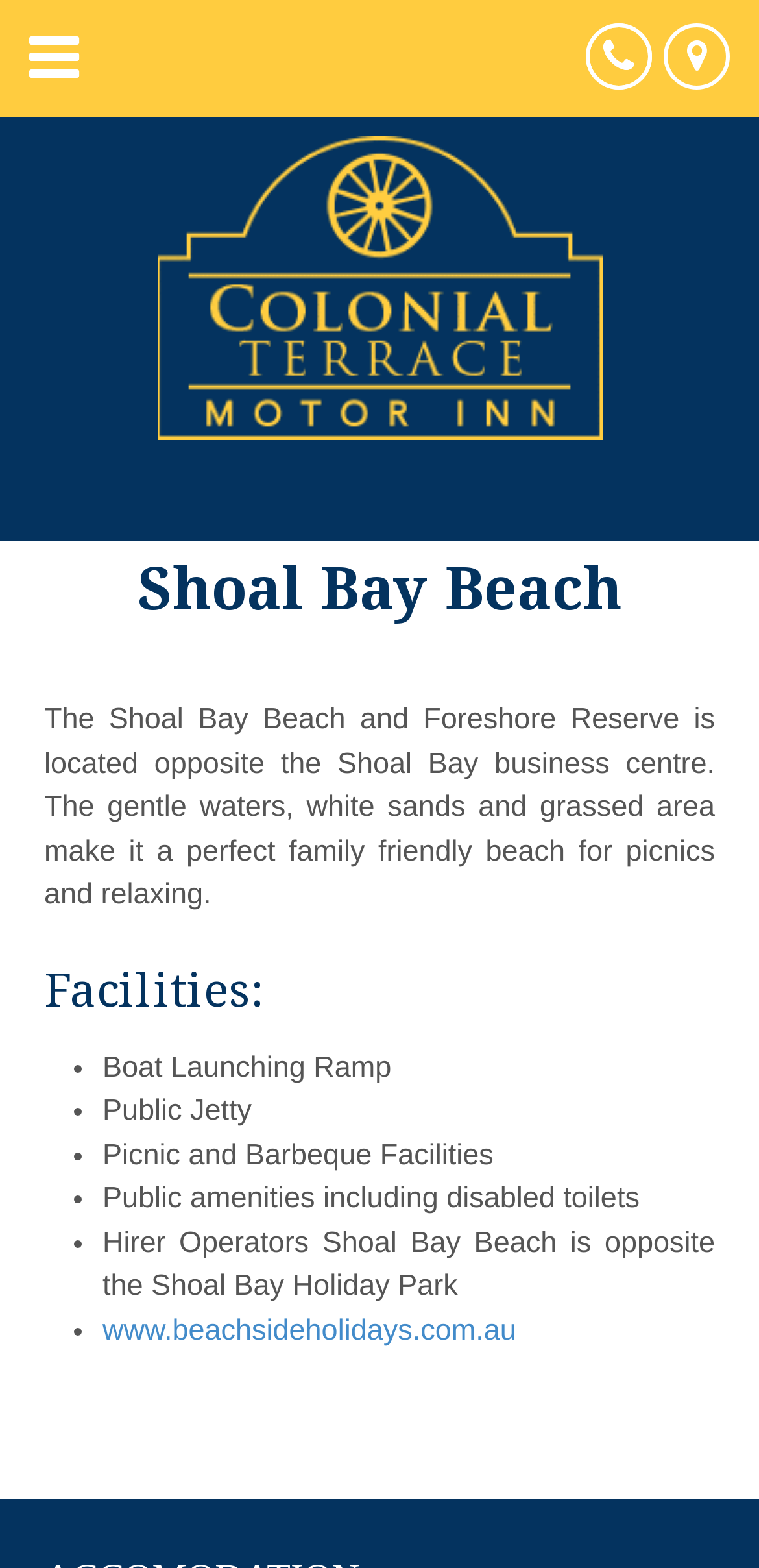Can you give a detailed response to the following question using the information from the image? What is the address of Shoal Bay Beach?

The address of Shoal Bay Beach can be found in the link element with the text '130 Adelaide St Raymond Terrace 2324 NSW'. This element is a link, but it contains the address of Shoal Bay Beach, which can be extracted and used to locate the beach.